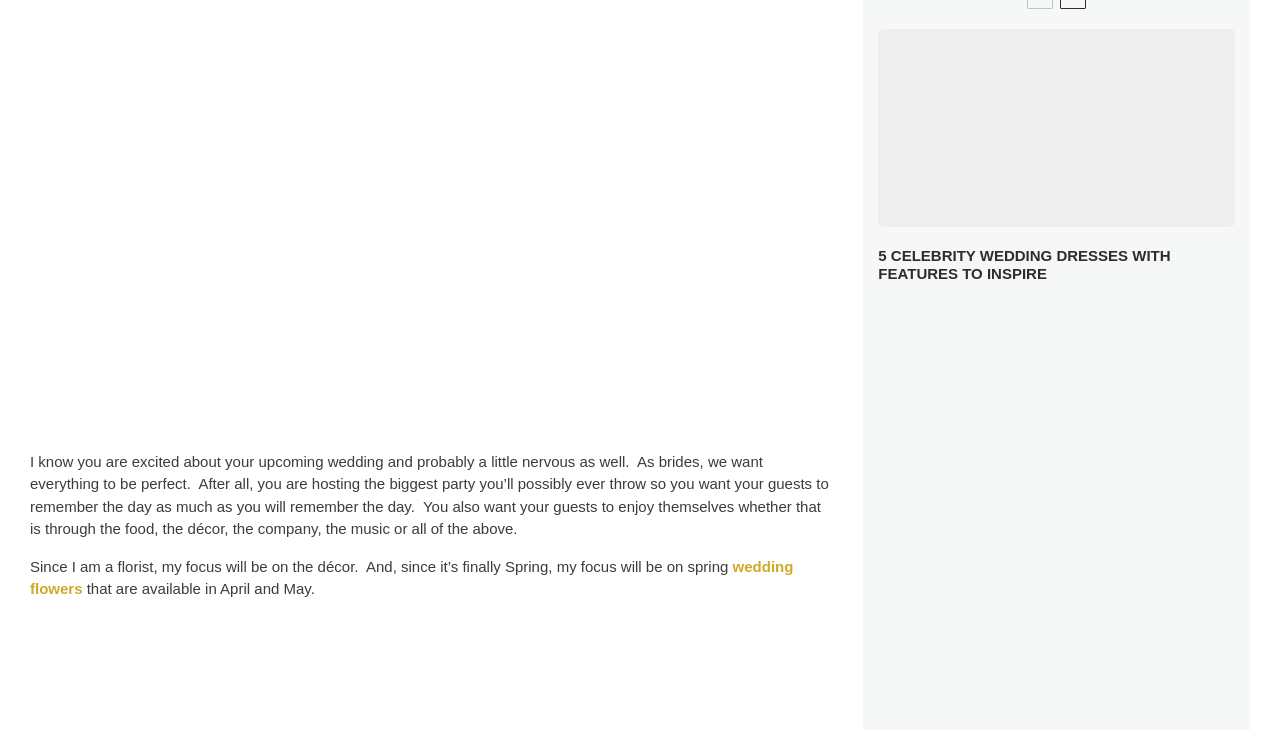Give a short answer to this question using one word or a phrase:
What is the topic of the article with the image of a bride holding a bouquet?

lowering wedding flower costs